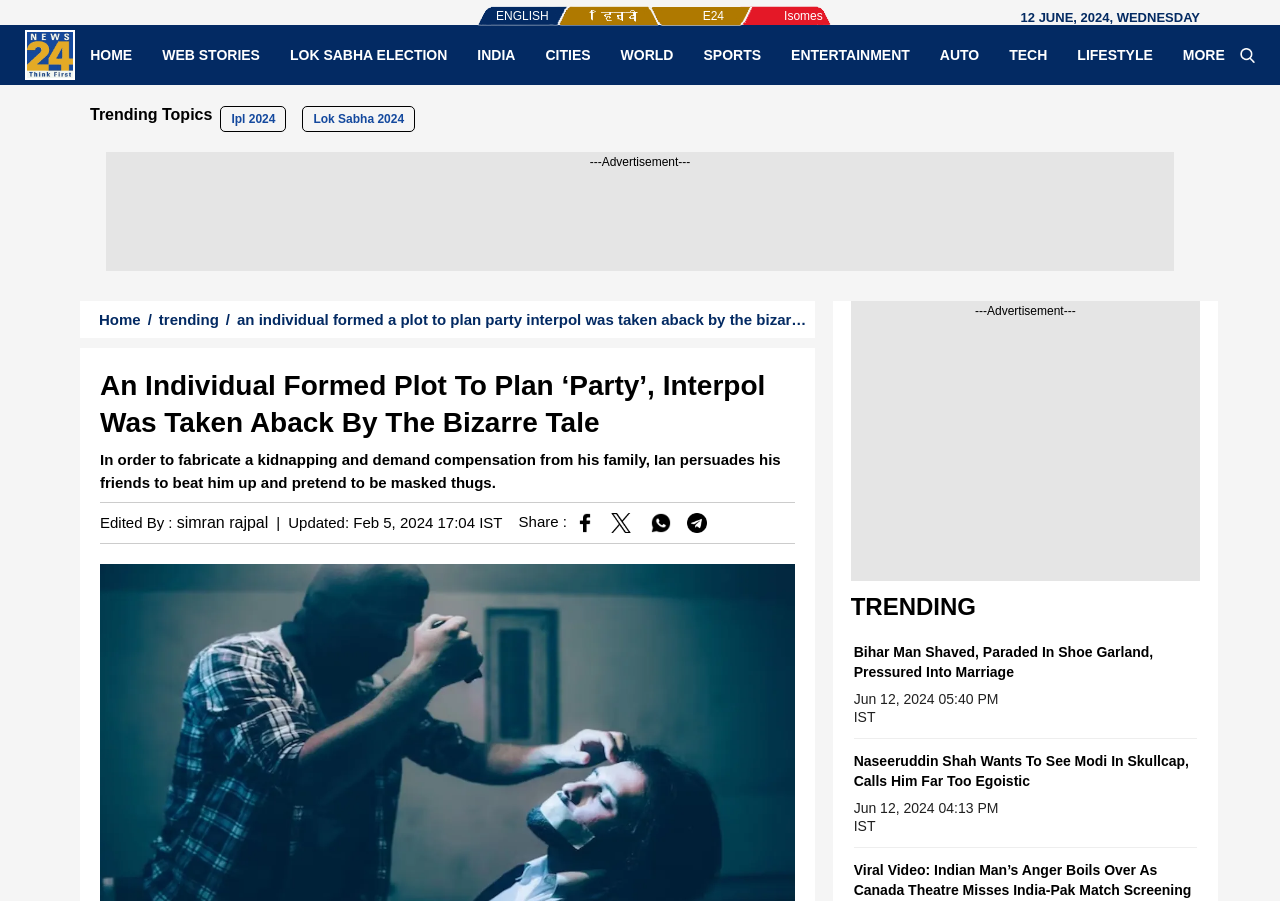How many trending topics are displayed on the webpage?
Utilize the information in the image to give a detailed answer to the question.

I found the number of trending topics by looking at the section of the webpage with a heading element containing the text 'TRENDING', which is followed by three link elements with headings containing the text of the trending topics.